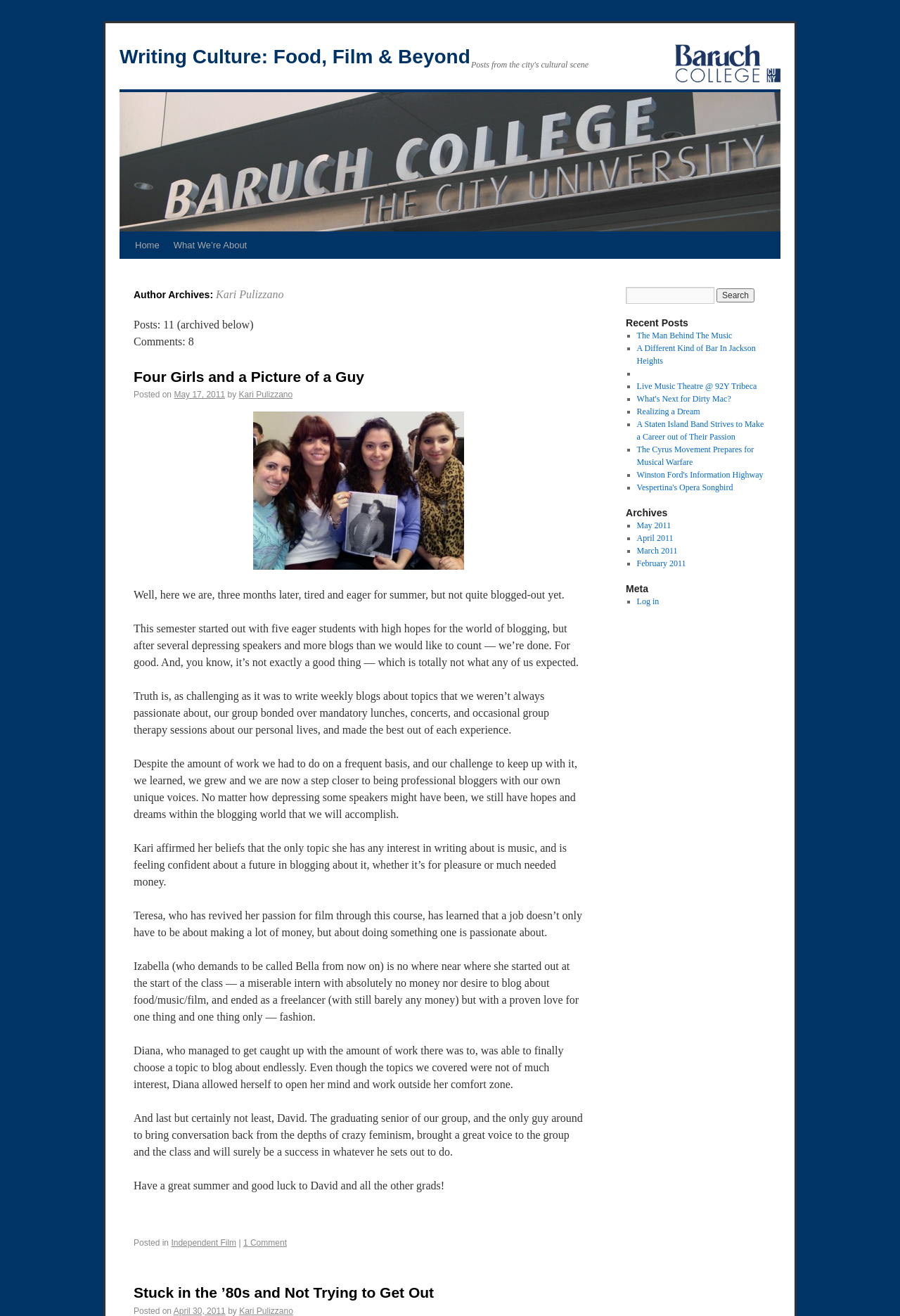Determine the bounding box coordinates of the section to be clicked to follow the instruction: "Log in". The coordinates should be given as four float numbers between 0 and 1, formatted as [left, top, right, bottom].

[0.707, 0.453, 0.732, 0.461]